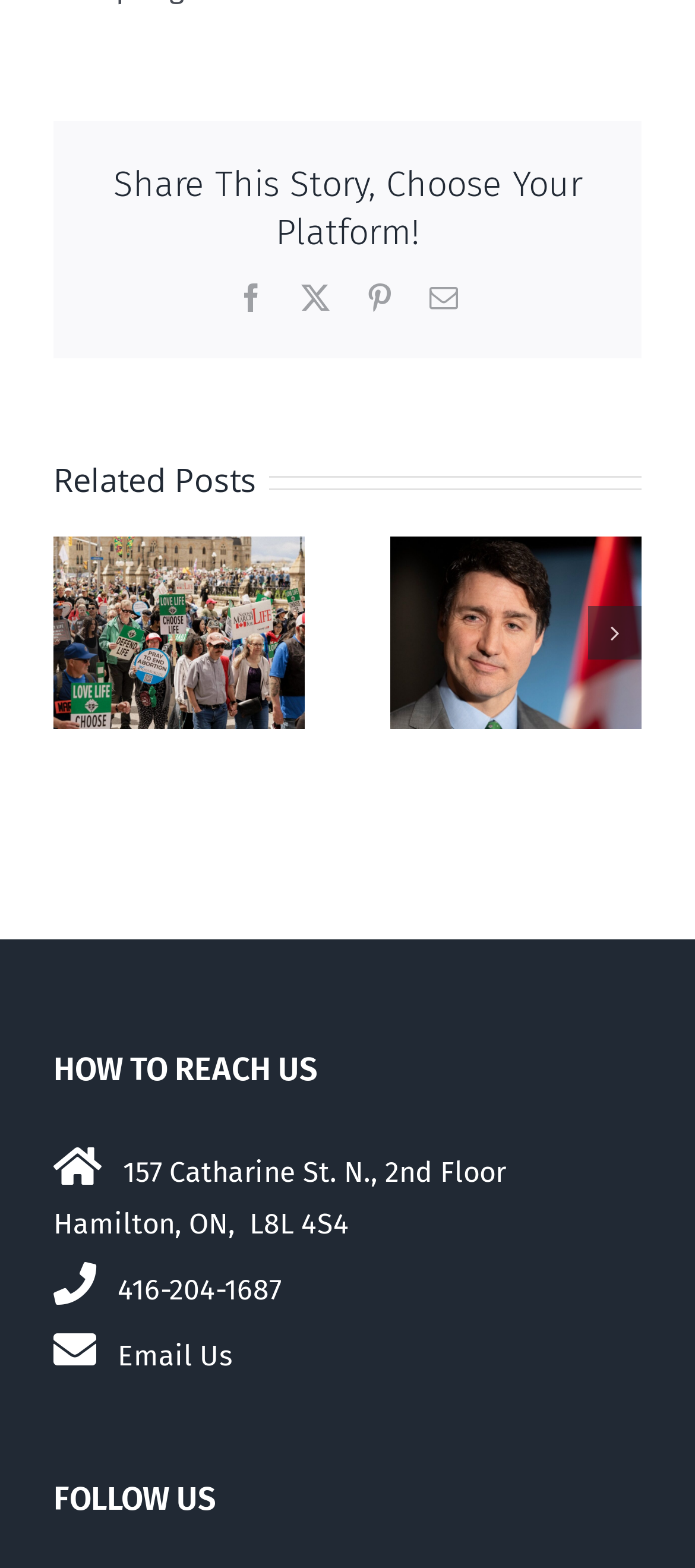Pinpoint the bounding box coordinates of the element to be clicked to execute the instruction: "View related post 1".

[0.077, 0.342, 0.438, 0.465]